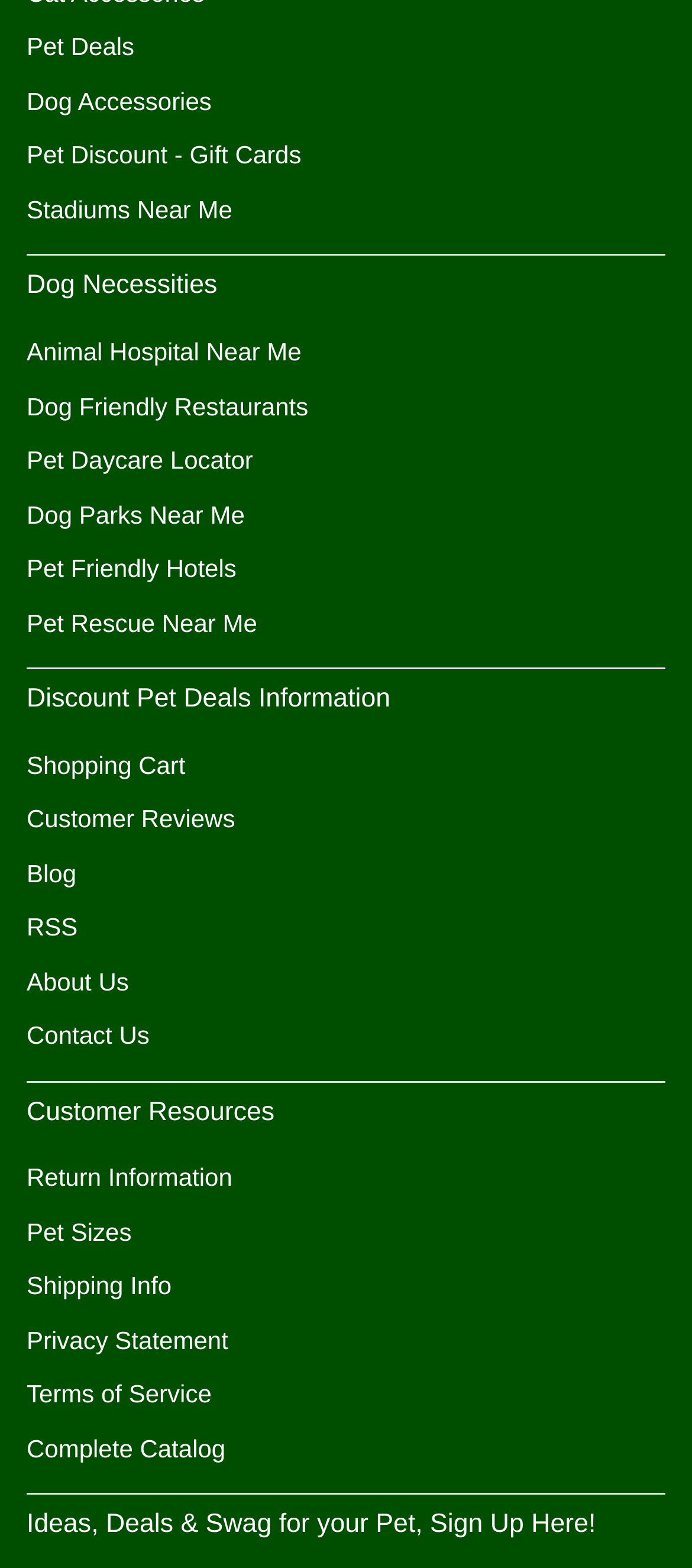Please identify the bounding box coordinates of the element's region that I should click in order to complete the following instruction: "Explore the article about the soul's journey after death". The bounding box coordinates consist of four float numbers between 0 and 1, i.e., [left, top, right, bottom].

None